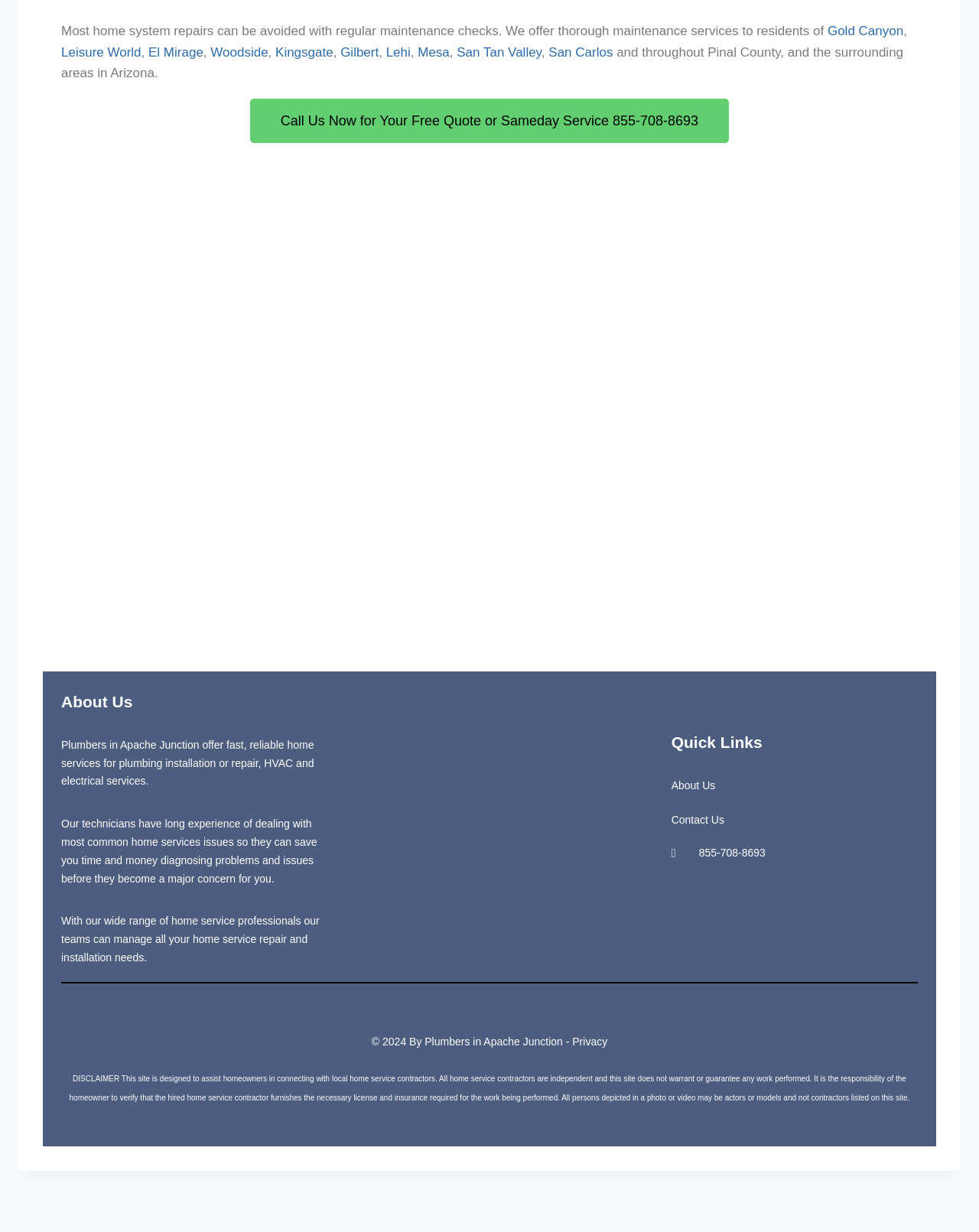What areas do the services cover?
Based on the image, give a concise answer in the form of a single word or short phrase.

Pinal County, Arizona